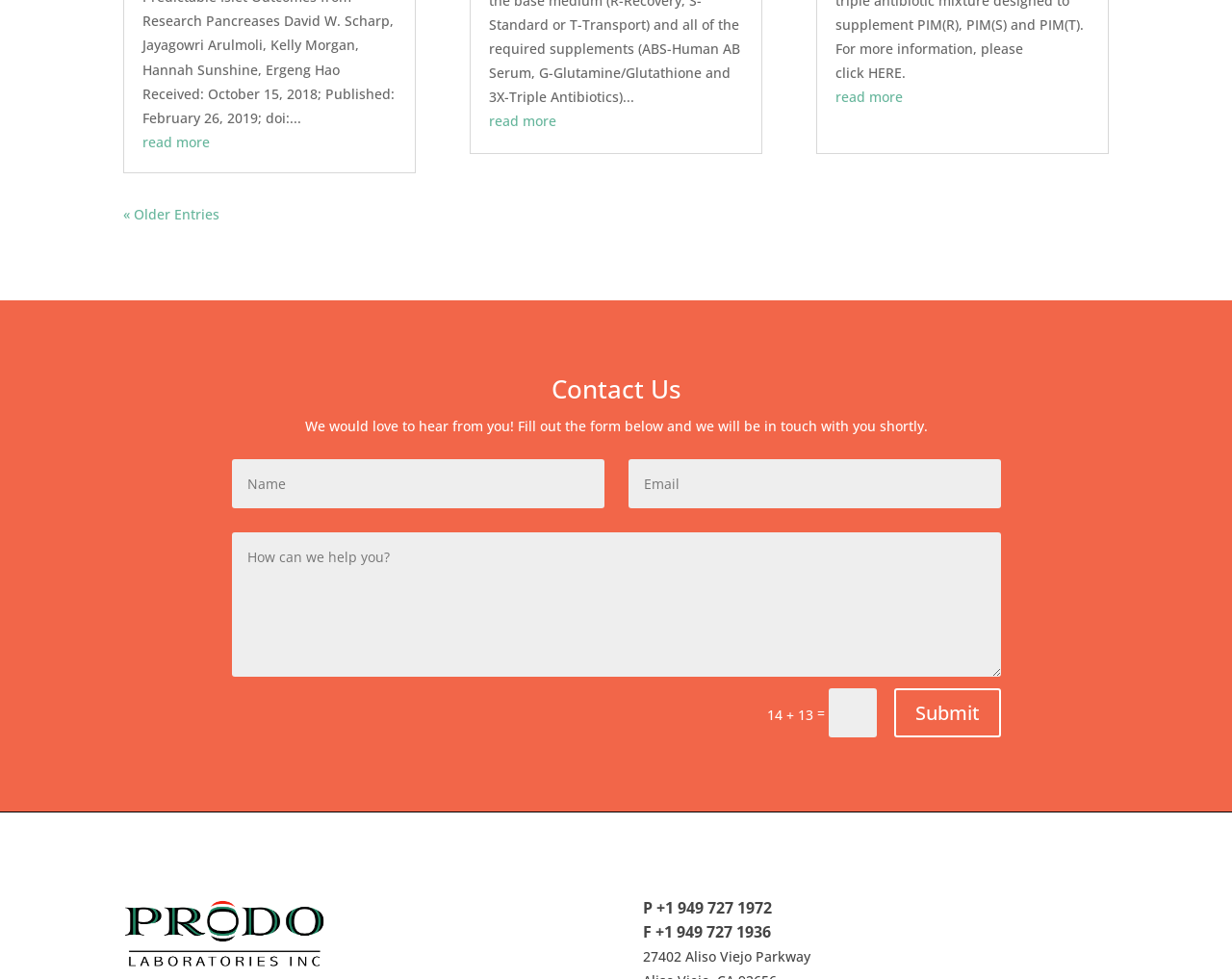Respond with a single word or phrase to the following question: What is the phone number listed on the webpage?

+1 949 727 1972